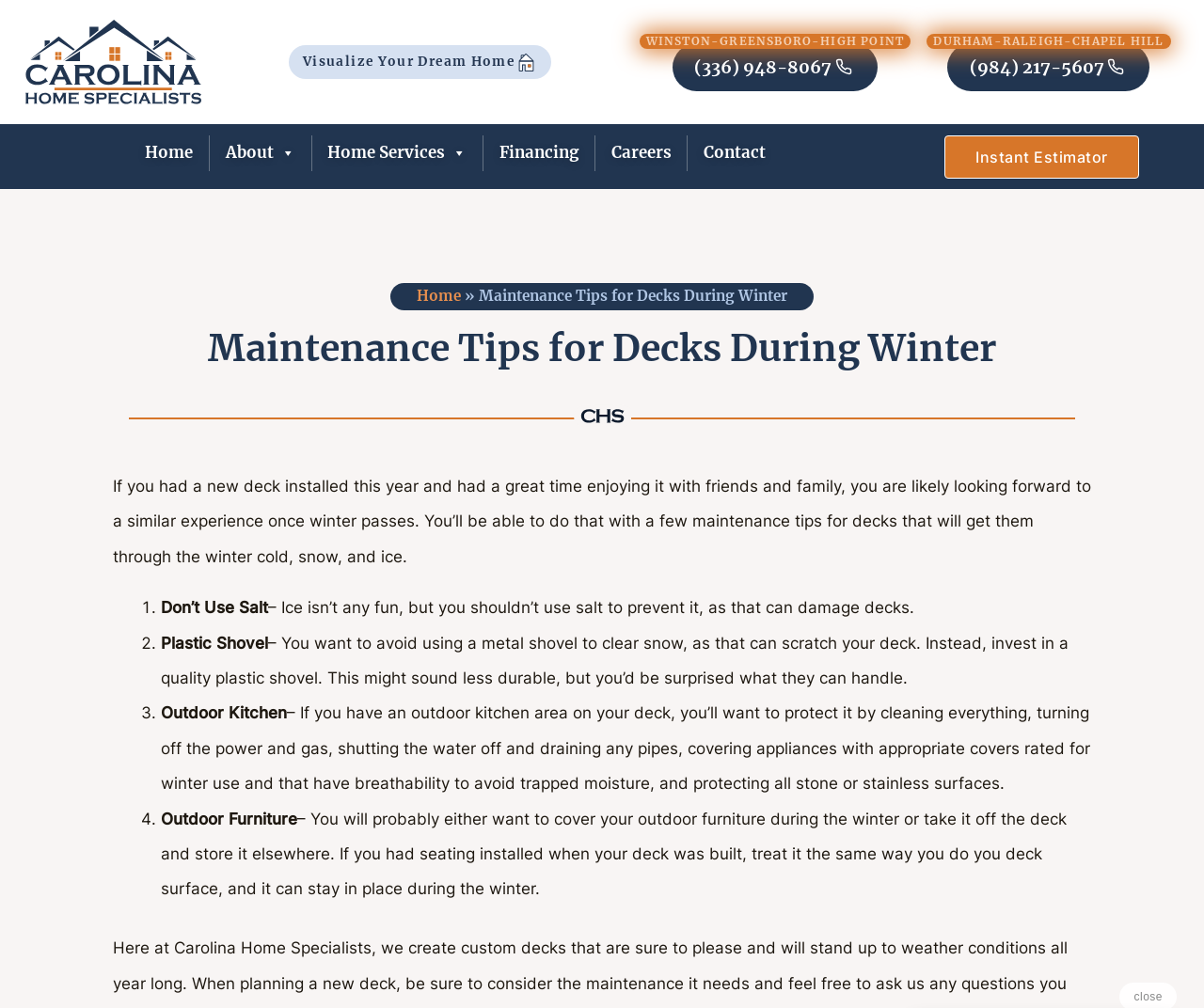Find the bounding box coordinates for the HTML element described as: "Instant Estimator". The coordinates should consist of four float values between 0 and 1, i.e., [left, top, right, bottom].

[0.784, 0.134, 0.946, 0.177]